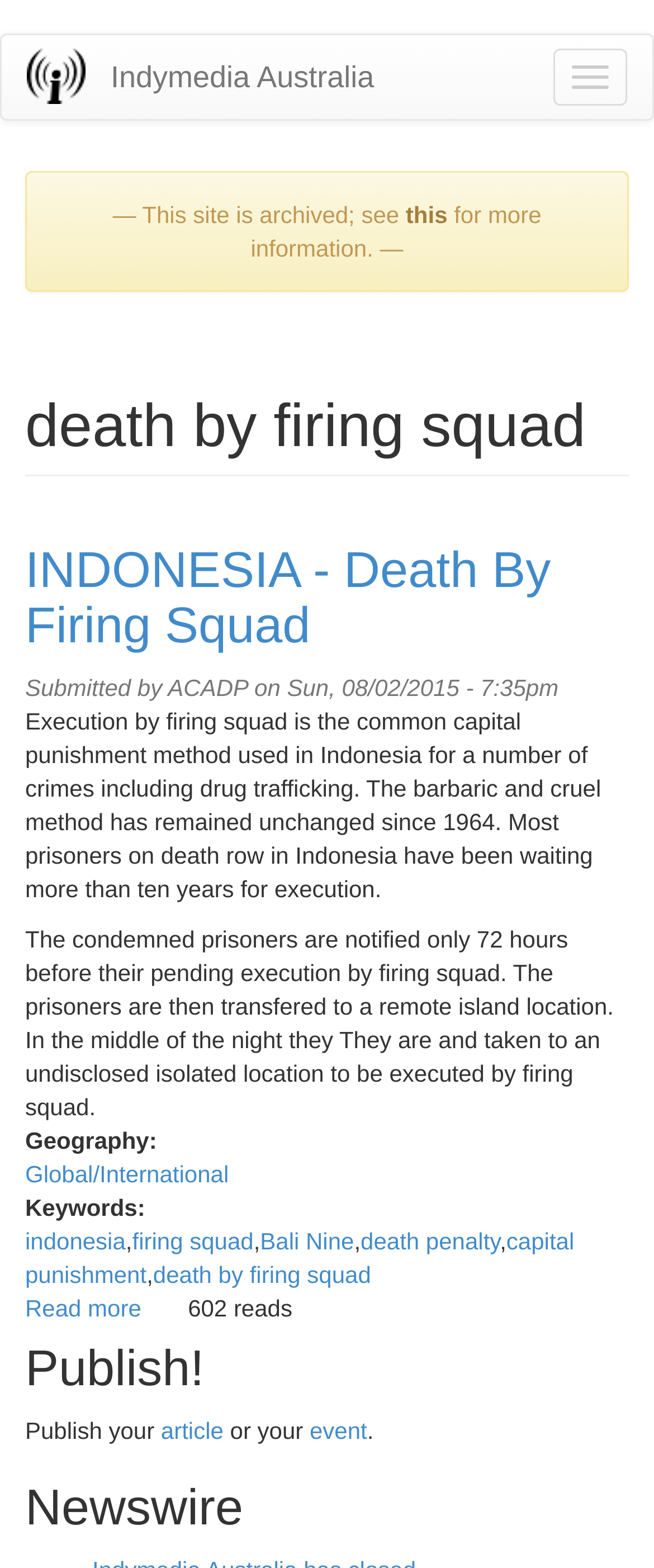Provide a thorough and detailed response to the question by examining the image: 
What is the common capital punishment method used in Indonesia?

The webpage mentions that 'Execution by firing squad is the common capital punishment method used in Indonesia for a number of crimes including drug trafficking.' This information is found in the article section of the webpage.